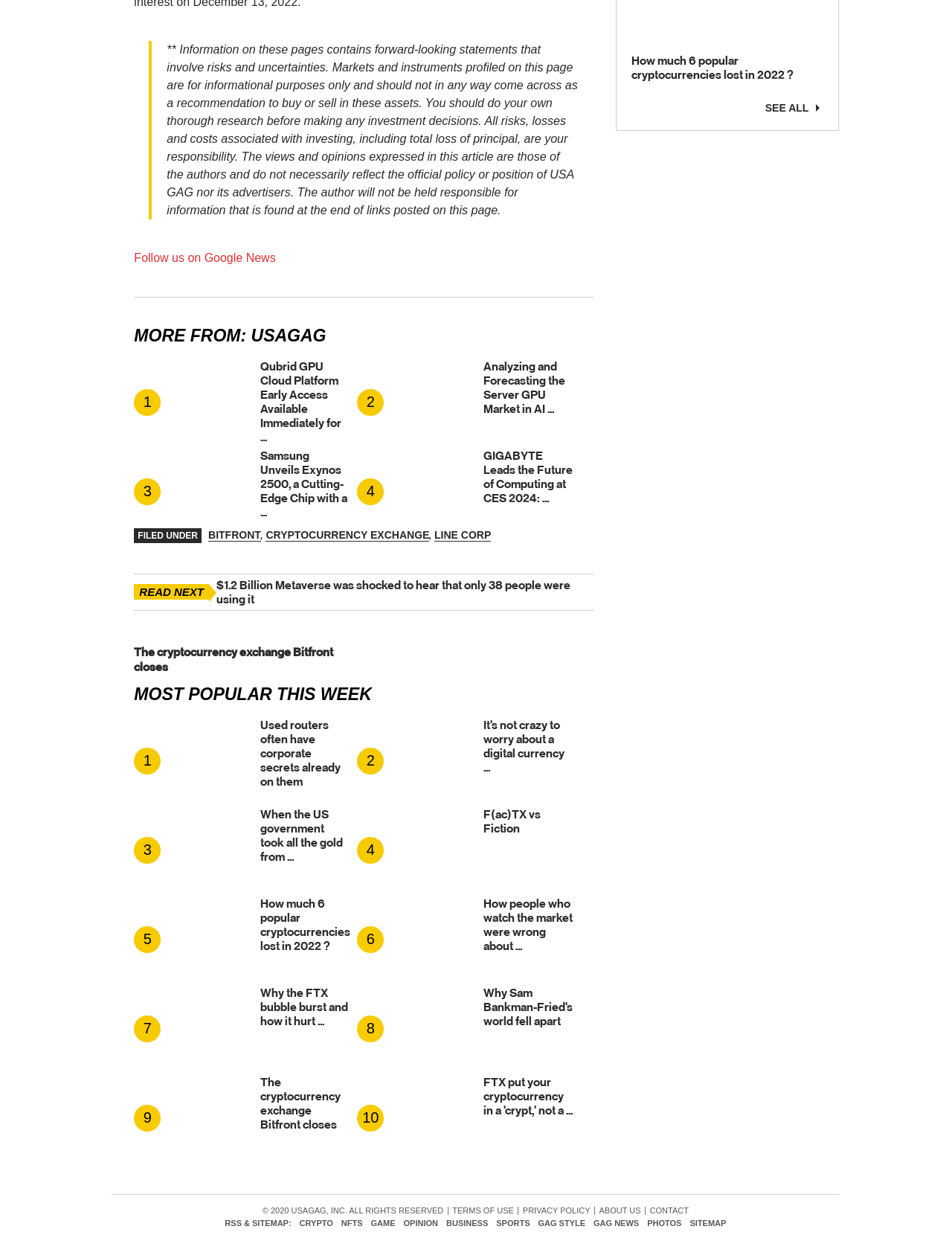Give a concise answer using one word or a phrase to the following question:
What is the copyright information at the bottom of the webpage?

2020 USAGAG, INC. ALL RIGHTS RESERVED